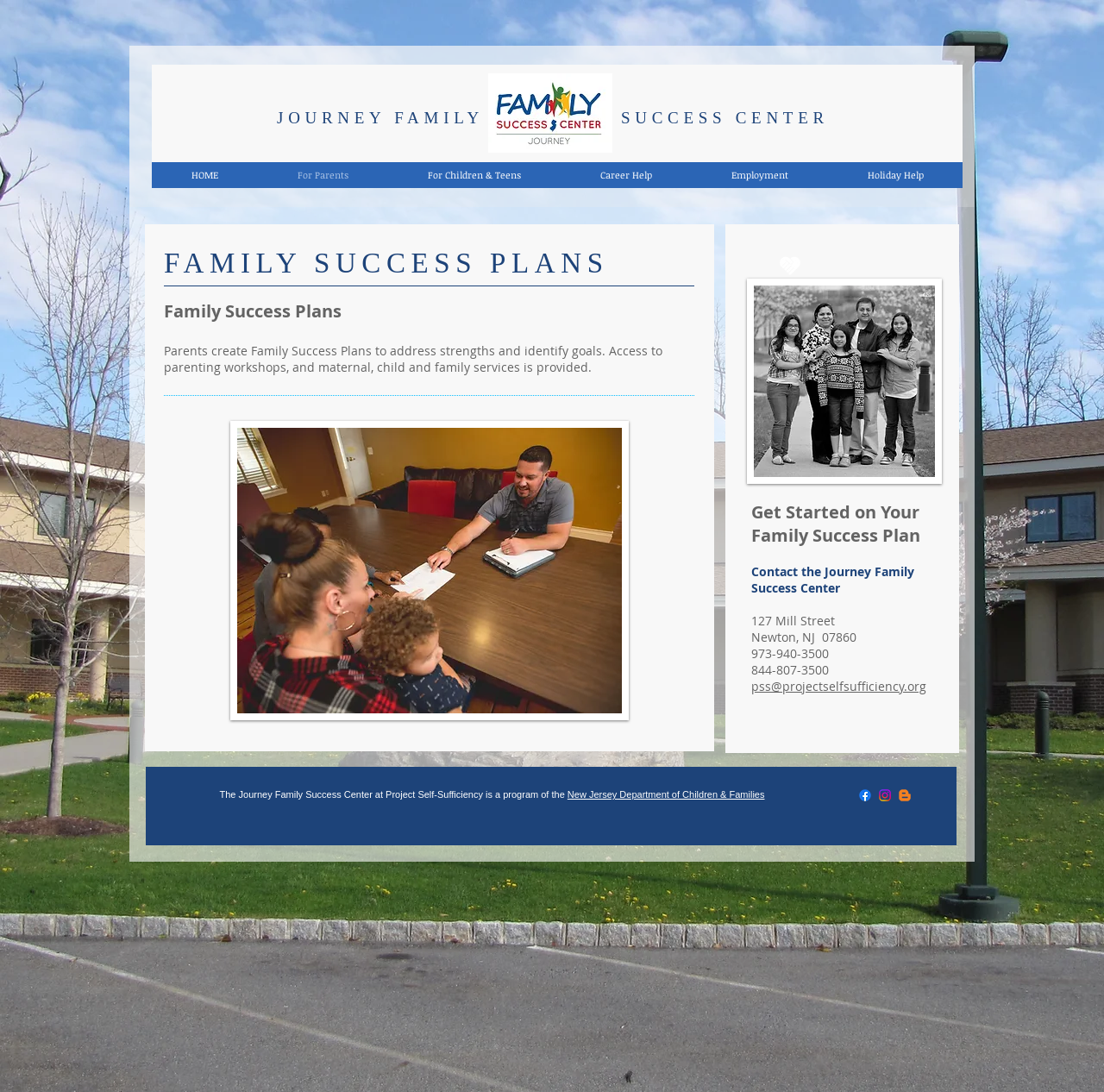Determine the bounding box coordinates of the area to click in order to meet this instruction: "Visit the Facebook page".

[0.777, 0.721, 0.791, 0.736]